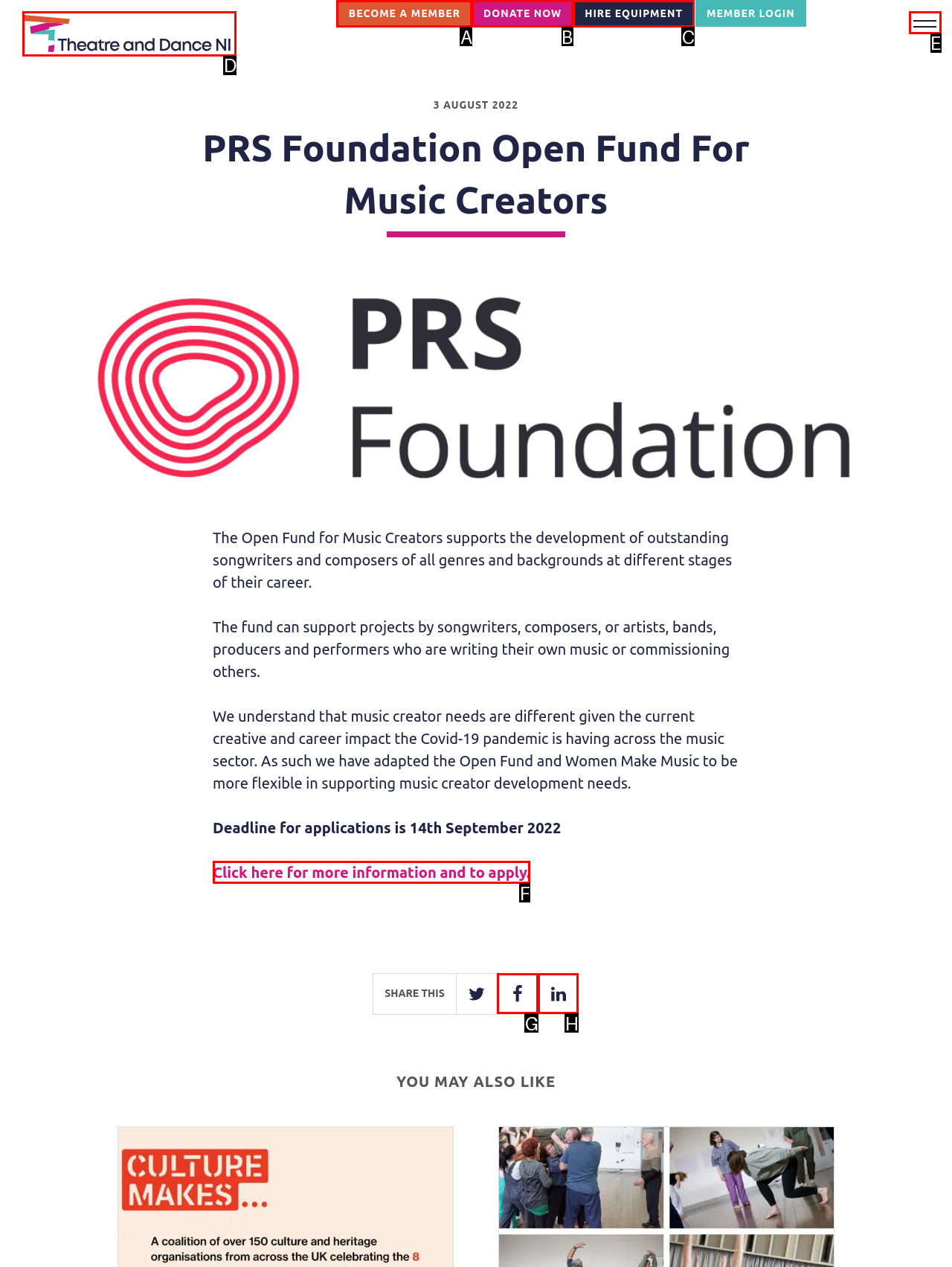Find the option that aligns with: Hire Equipment
Provide the letter of the corresponding option.

C